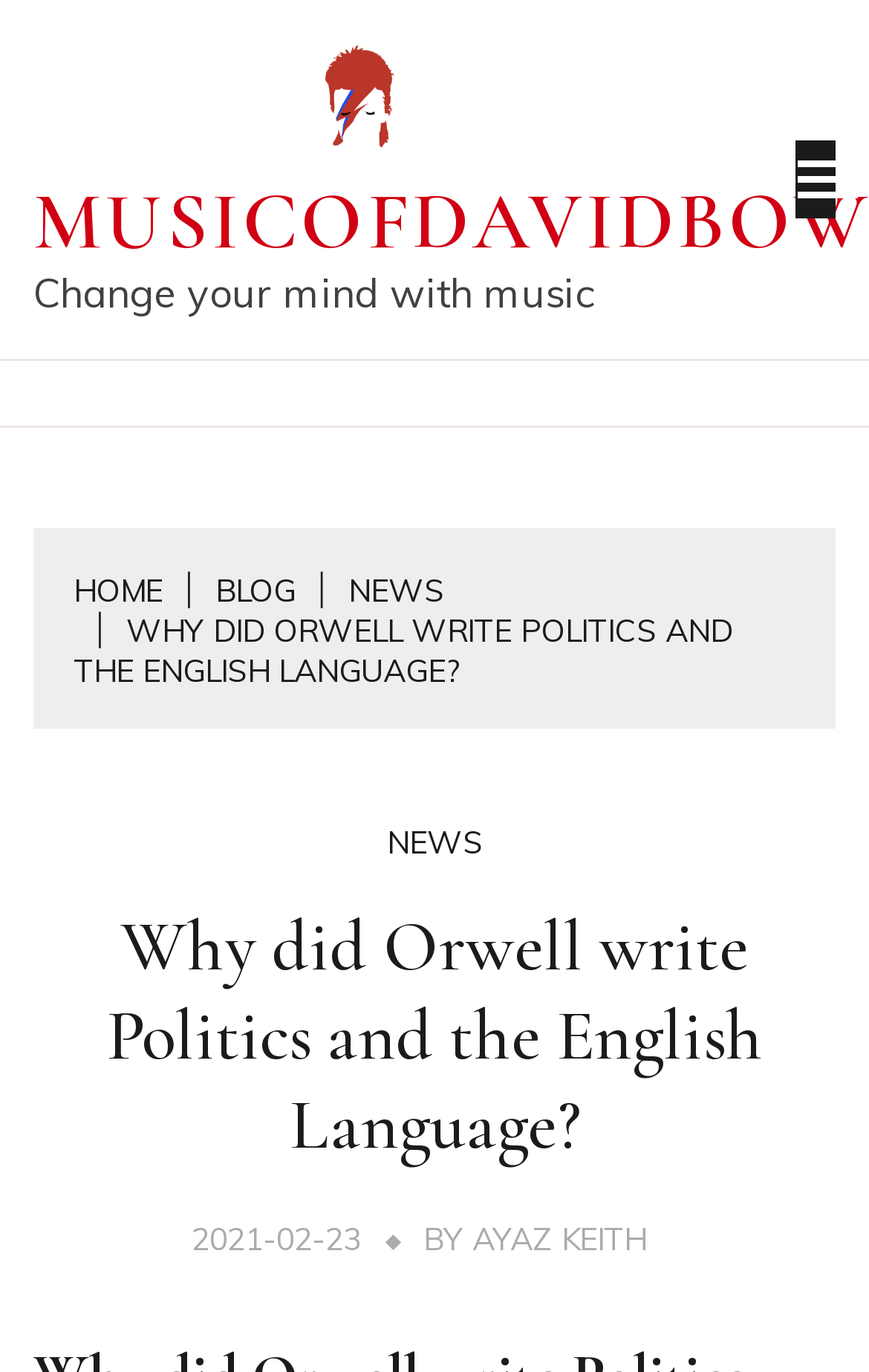Please identify the bounding box coordinates of the element that needs to be clicked to perform the following instruction: "read the blog".

[0.248, 0.416, 0.34, 0.445]